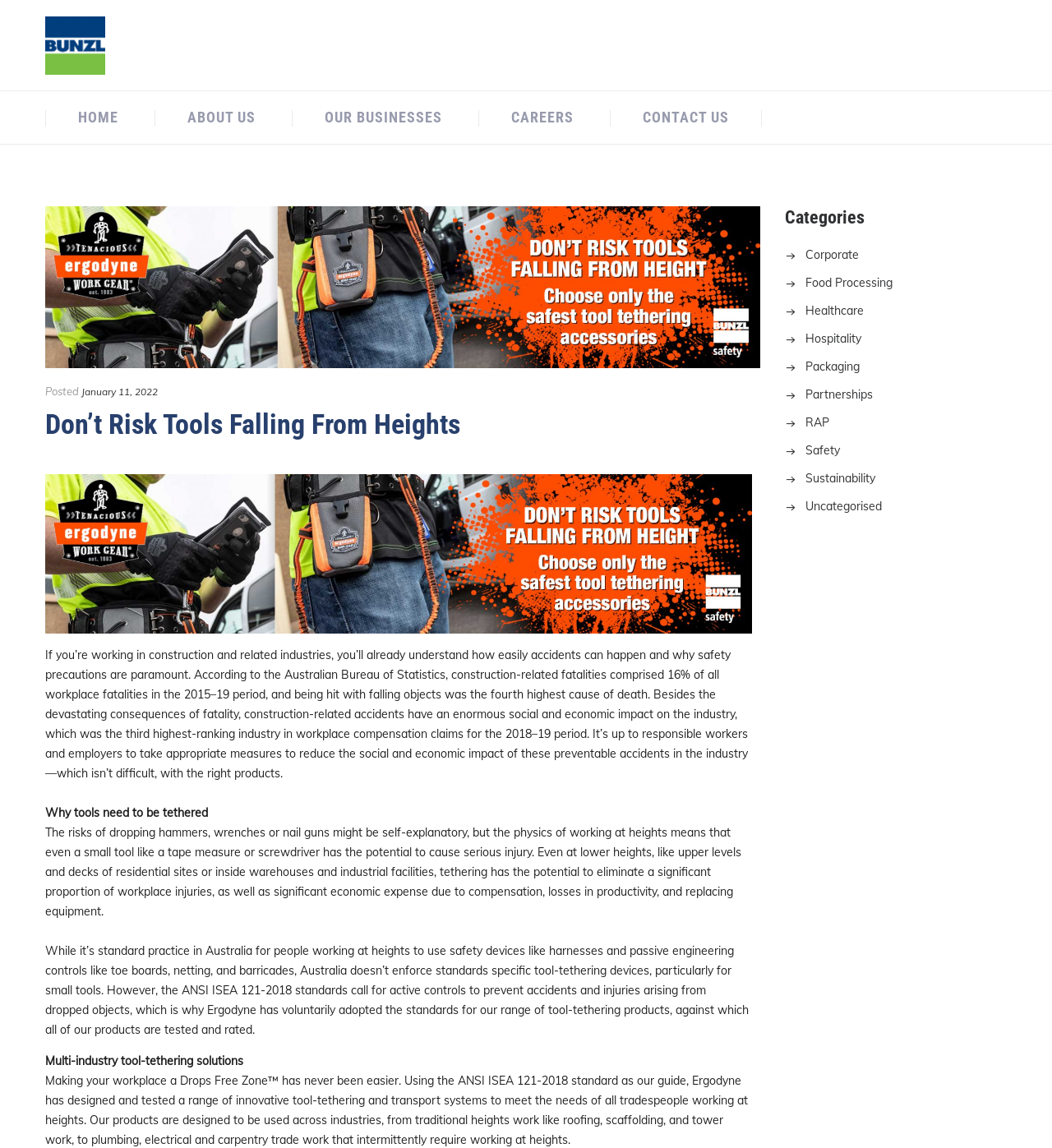Use one word or a short phrase to answer the question provided: 
What is the main topic of this webpage?

Construction safety